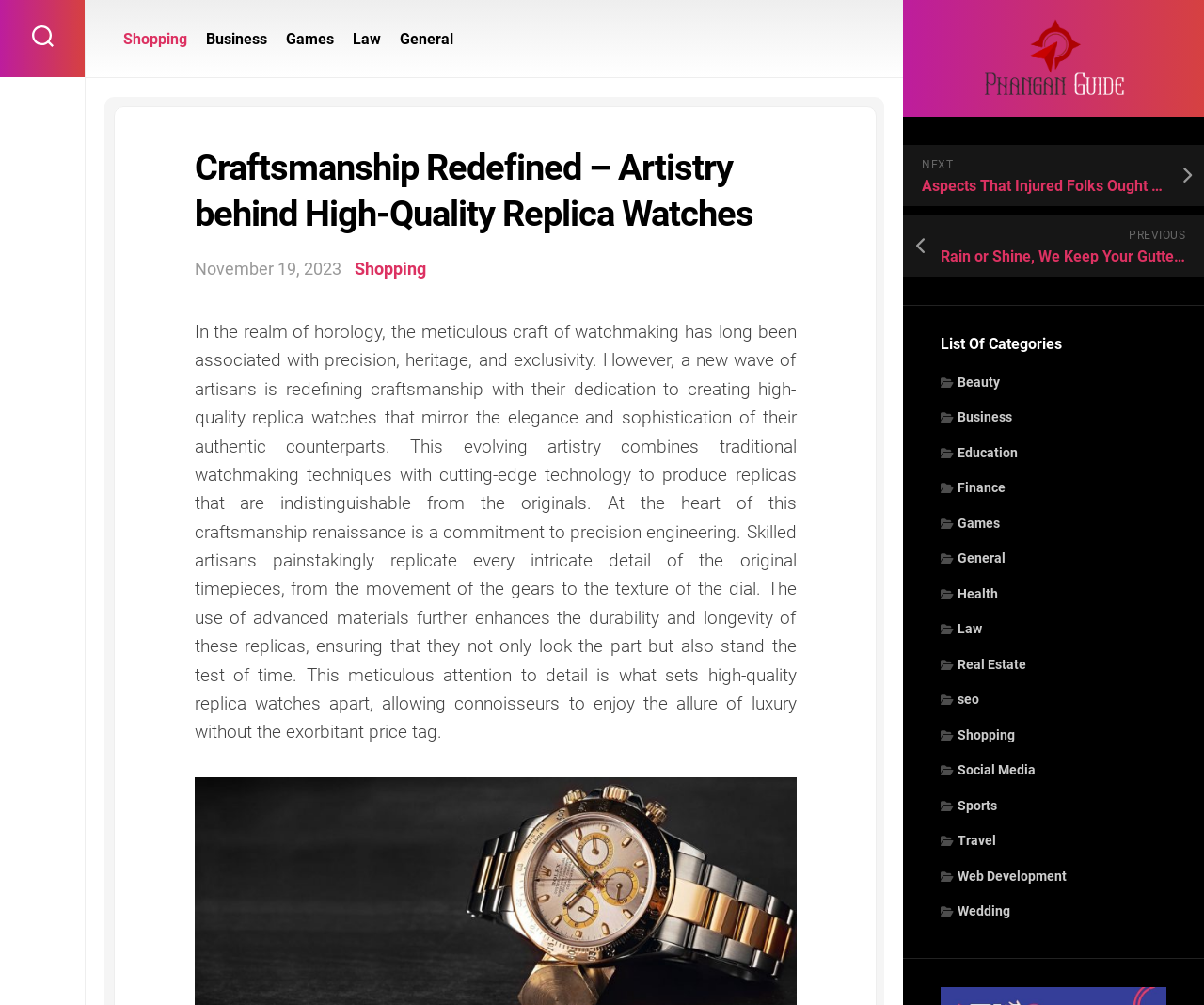Provide the bounding box coordinates for the specified HTML element described in this description: "seo". The coordinates should be four float numbers ranging from 0 to 1, in the format [left, top, right, bottom].

[0.781, 0.688, 0.813, 0.703]